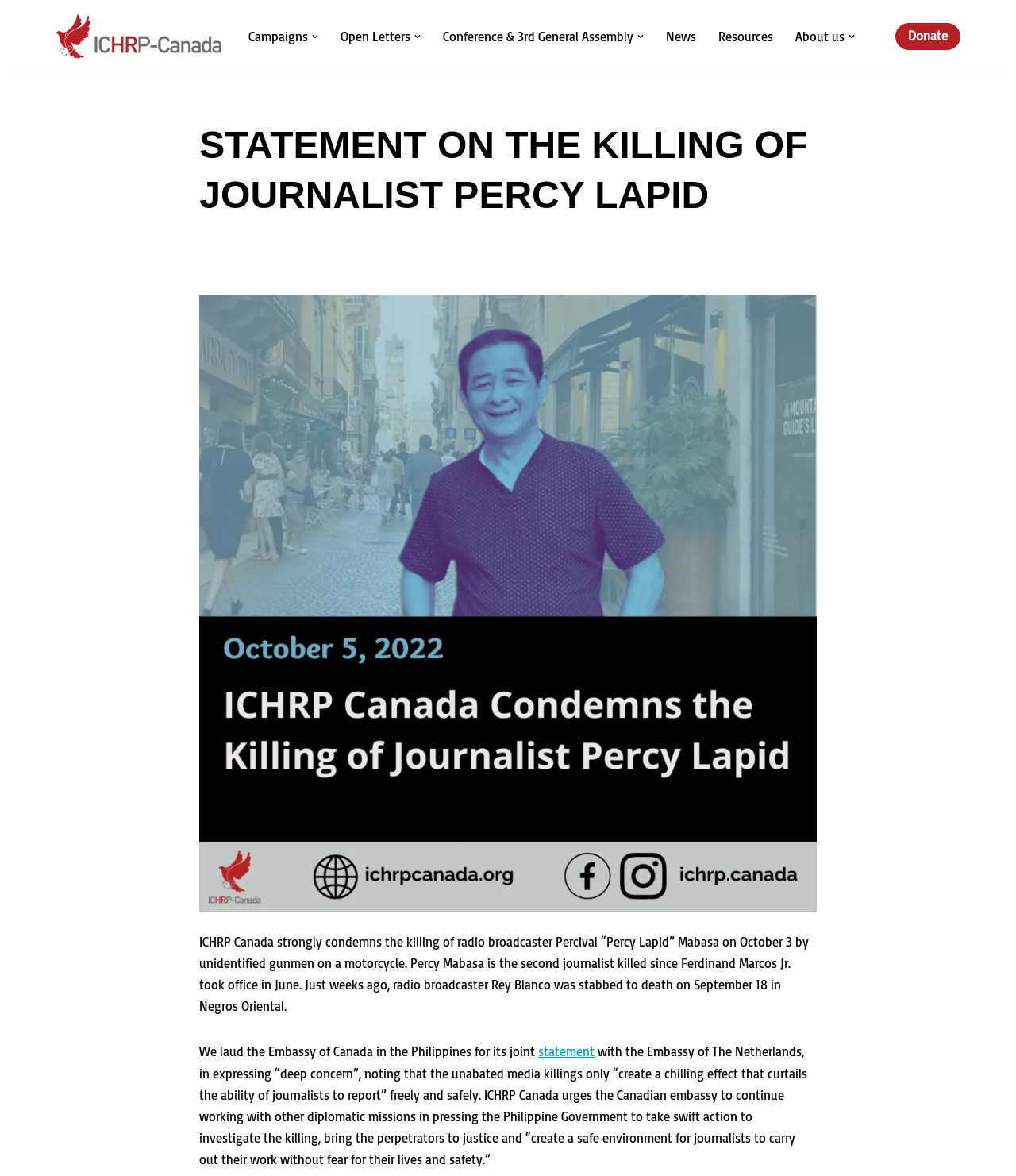Pinpoint the bounding box coordinates of the clickable element needed to complete the instruction: "Read the 'statement'". The coordinates should be provided as four float numbers between 0 and 1: [left, top, right, bottom].

[0.53, 0.888, 0.585, 0.901]